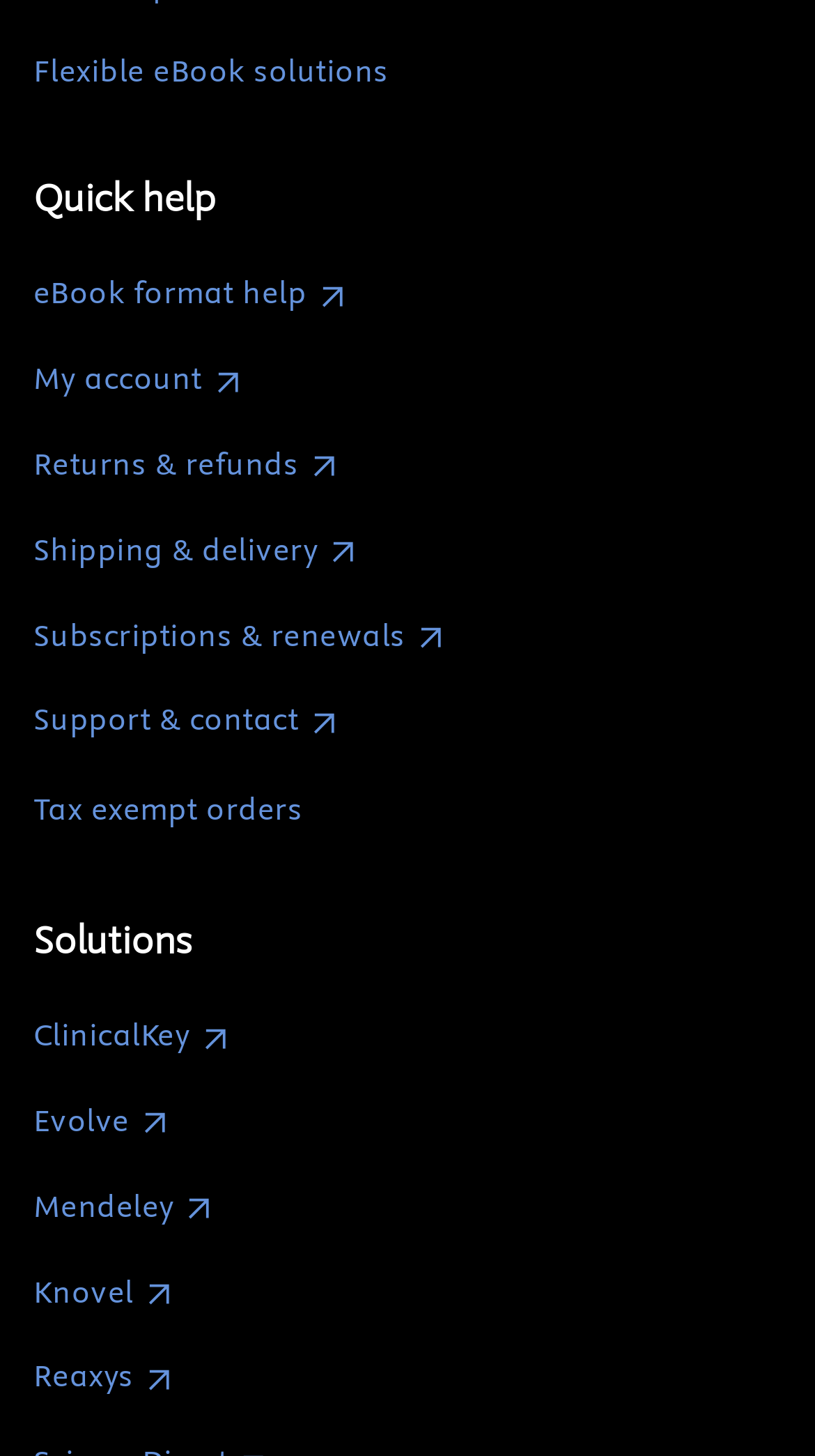Please provide the bounding box coordinates for the UI element as described: "My account(opens in new tab/window)". The coordinates must be four floats between 0 and 1, represented as [left, top, right, bottom].

[0.041, 0.246, 0.548, 0.276]